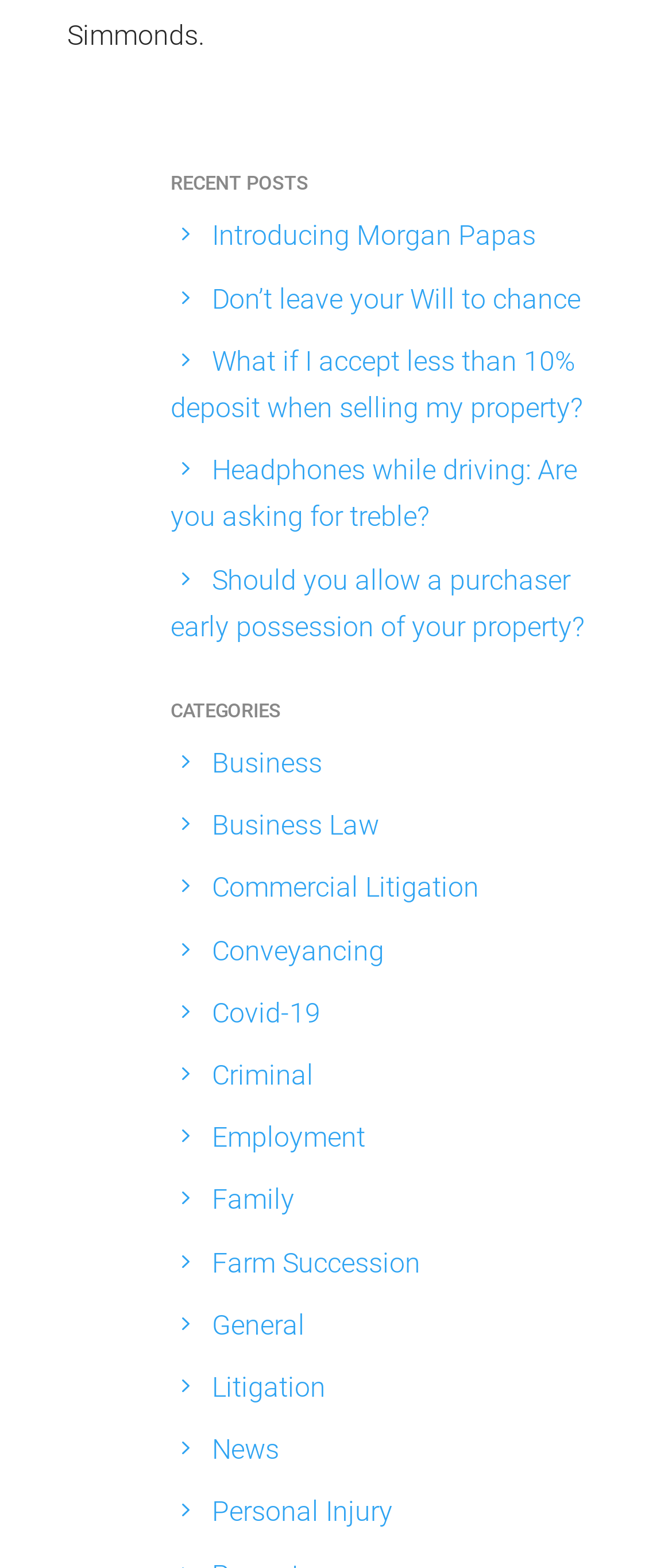Identify the bounding box coordinates of the area that should be clicked in order to complete the given instruction: "read about introducing Morgan Papas". The bounding box coordinates should be four float numbers between 0 and 1, i.e., [left, top, right, bottom].

[0.315, 0.14, 0.797, 0.161]